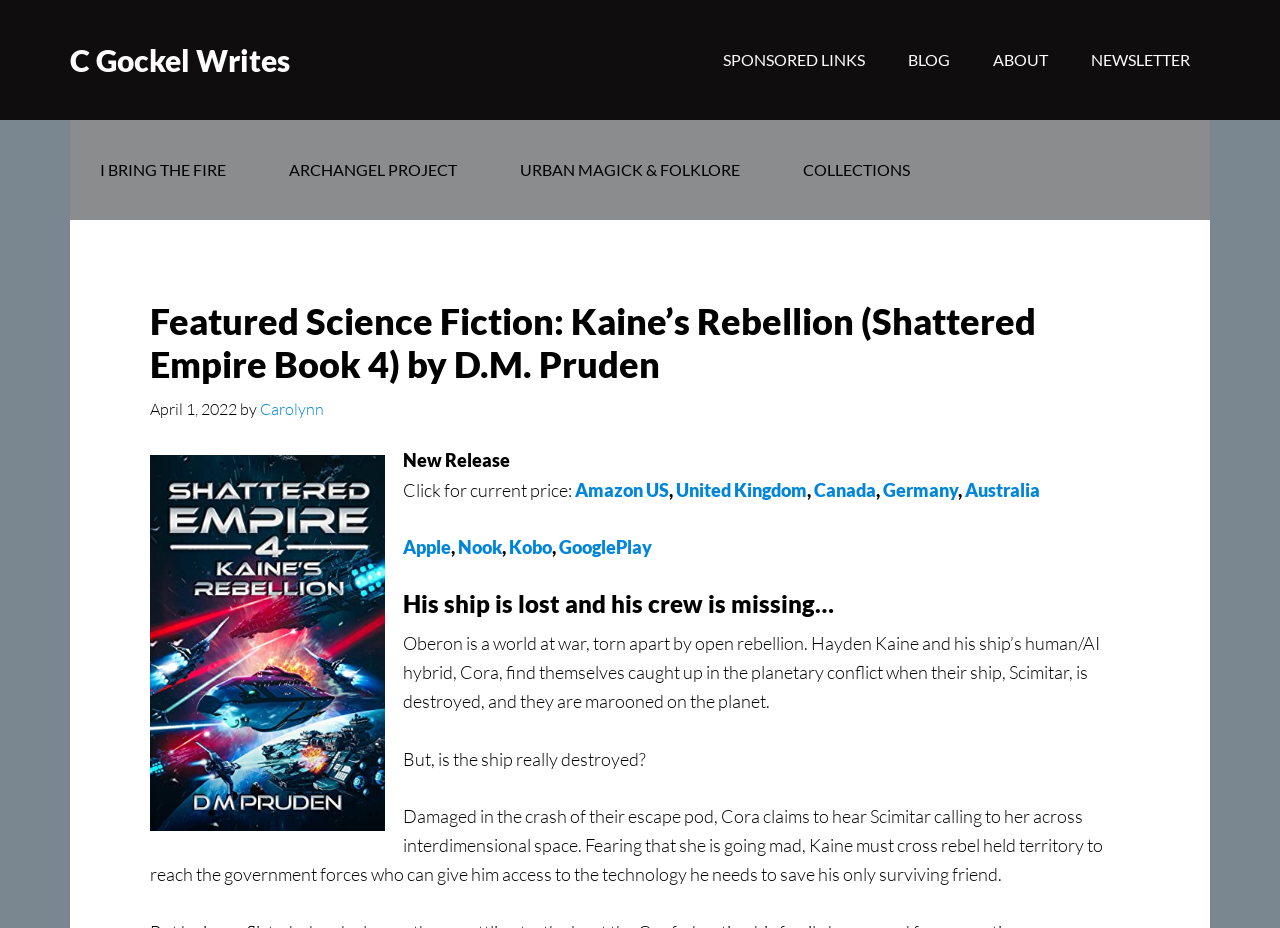Illustrate the webpage with a detailed description.

The webpage features a science fiction novel, "Kaine's Rebellion (Shattered Empire Book 4)" by D.M. Pruden. At the top, there is a navigation menu with links to "SPONSORED LINKS", "BLOG", "ABOUT", and "NEWSLETTER". Below this menu, there is a secondary navigation menu with links to "I BRING THE FIRE", "ARCHANGEL PROJECT", "URBAN MAGICK & FOLKLORE", and "COLLECTIONS".

The main content of the page is divided into two sections. On the left, there is a header section with a heading that reads "Featured Science Fiction: Kaine’s Rebellion (Shattered Empire Book 4) by D.M. Pruden". Below this heading, there is a time stamp indicating that the post was published on "April 1, 2022". Next to the time stamp, there is a link to the author's name, "Carolynn".

On the right side of the header section, there is a figure containing an image related to the novel. Below the image, there is a link to the novel's title. The image and link are aligned vertically, taking up most of the right side of the header section.

Below the header section, there is a section with a "New Release" label. This section contains links to purchase the novel from various online retailers, including "Amazon US", "United Kingdom", "Canada", "Germany", "Australia", "Apple", "Nook", "Kobo", and "GooglePlay". The links are arranged horizontally, with commas separating them.

Below the purchase links, there is a brief summary of the novel. The summary is divided into three paragraphs. The first paragraph sets the scene, describing a world at war and the protagonist's ship being destroyed. The second paragraph raises a question about the ship's fate, and the third paragraph describes the protagonist's journey to save his friend.

Overall, the webpage is focused on promoting the science fiction novel, with a clear and concise summary, purchase links, and a prominent image.